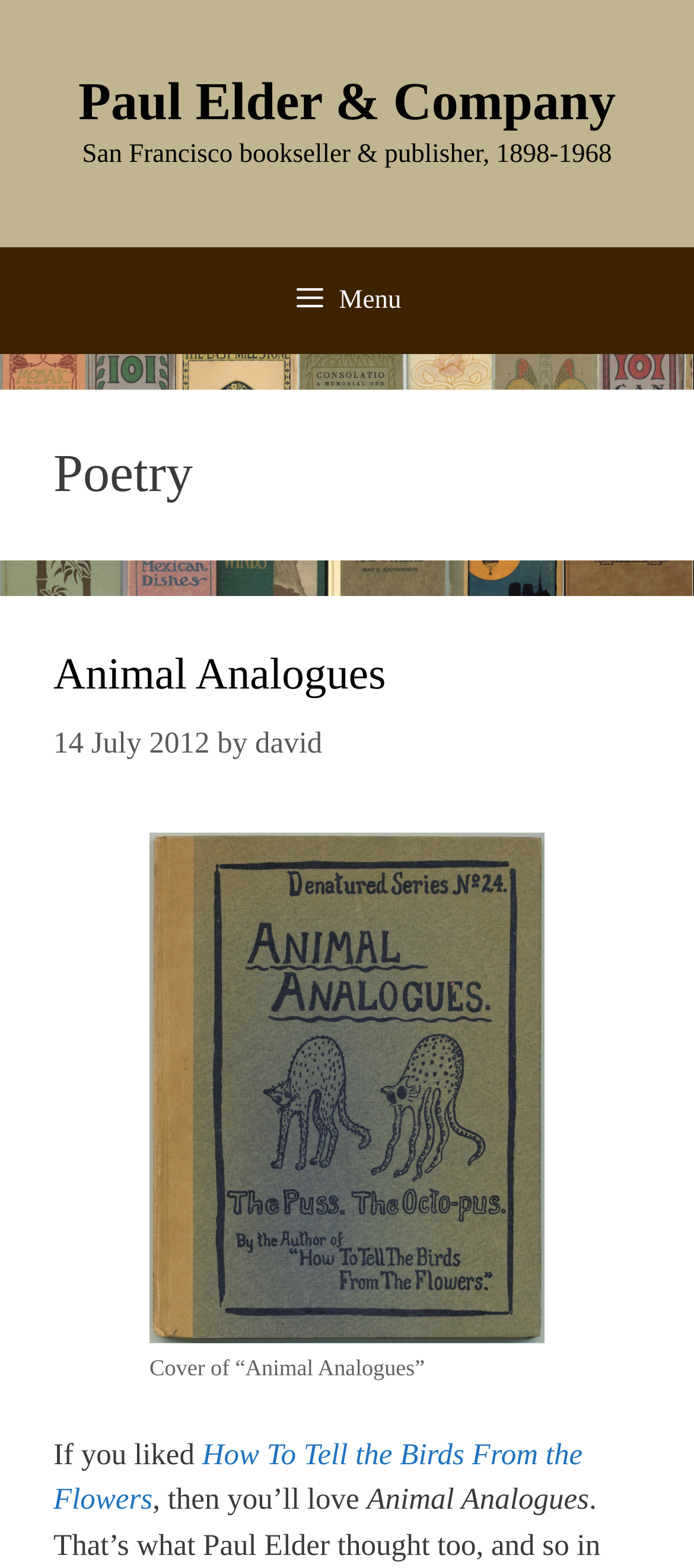What is the title of the related poem?
Provide an in-depth and detailed explanation in response to the question.

The title of the related poem can be found in the section at the bottom of the webpage, where it is written as 'If you liked How To Tell the Birds From the Flowers, then you’ll love Animal Analogues'.